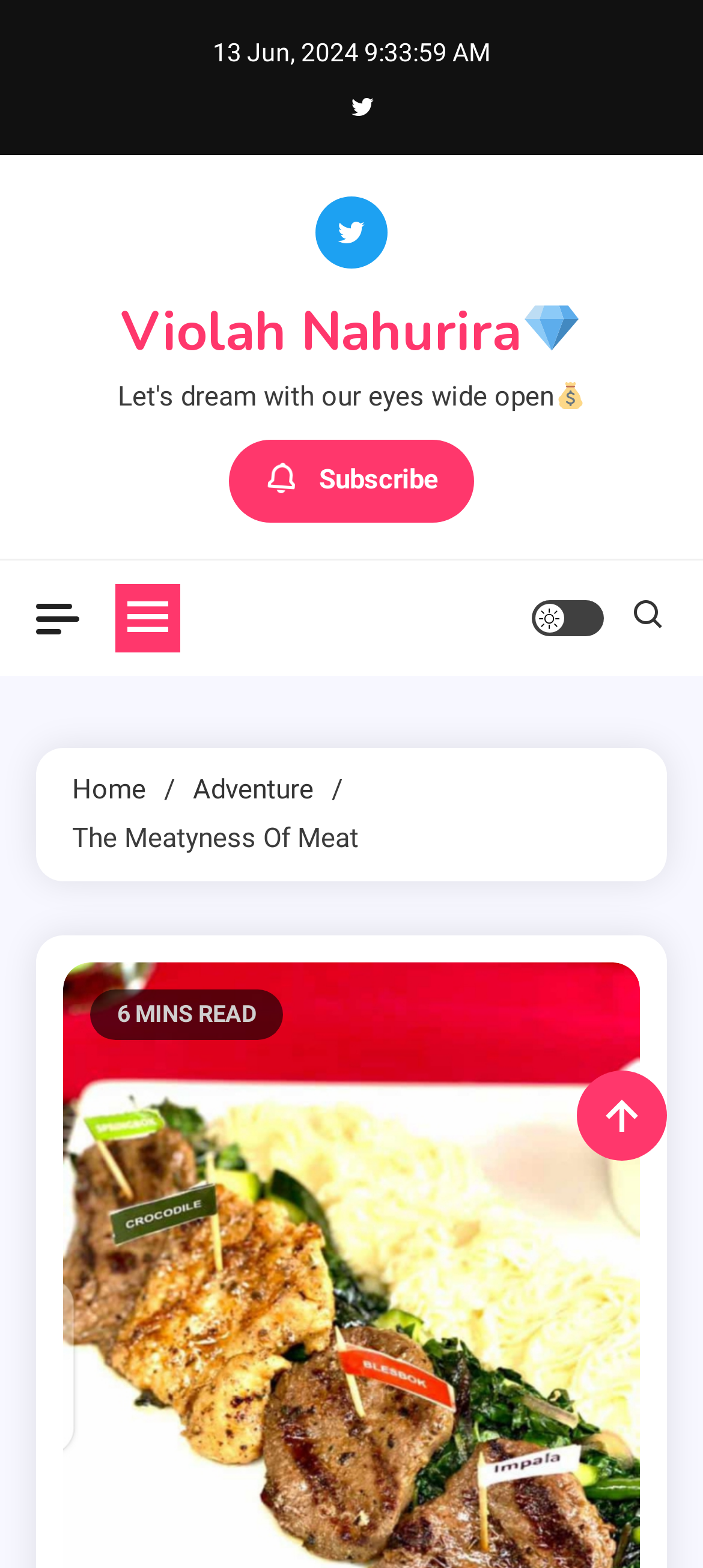Please reply with a single word or brief phrase to the question: 
What is the icon next to the site mode button?

uebf7